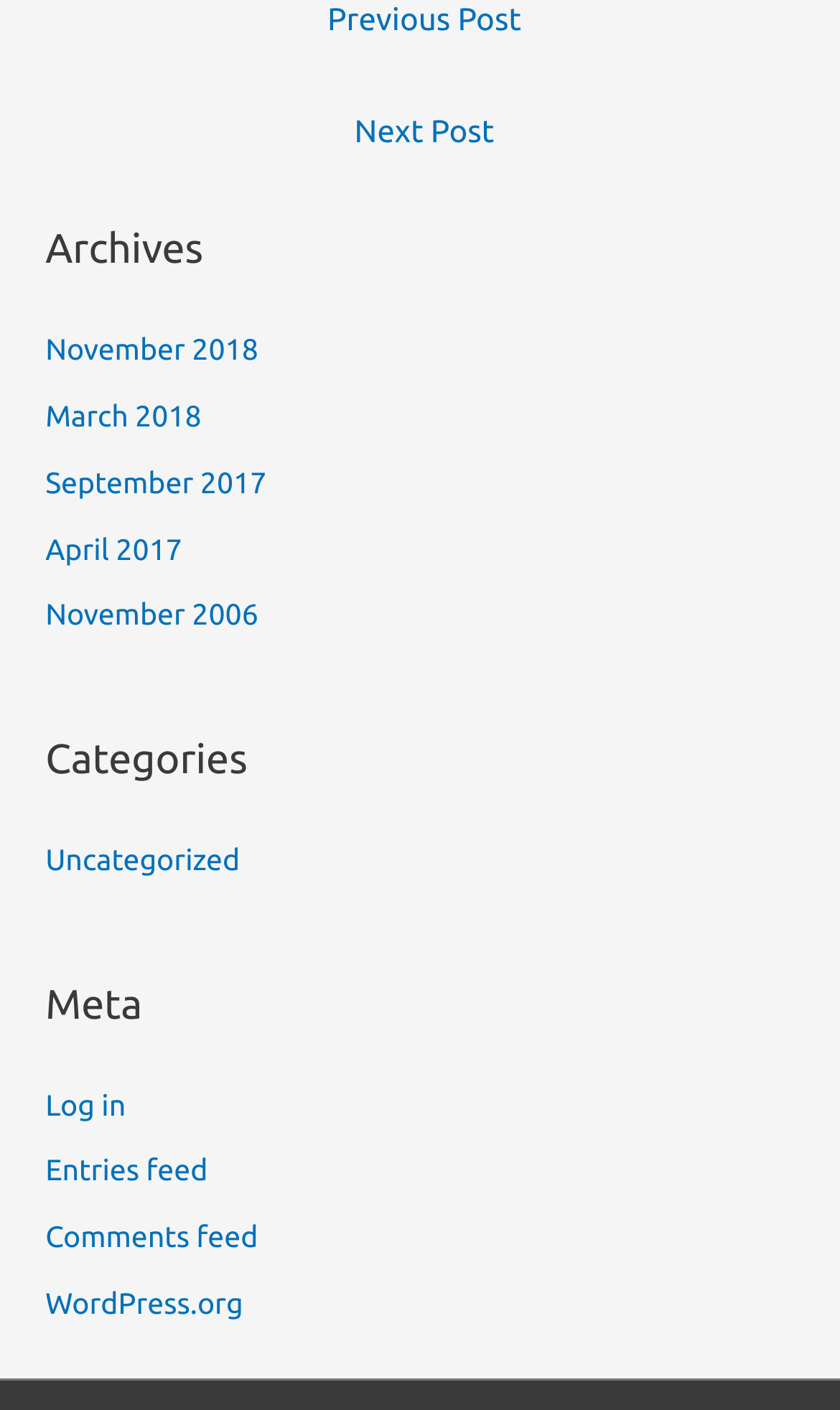Specify the bounding box coordinates of the area to click in order to follow the given instruction: "View November 2018 archives."

[0.054, 0.236, 0.308, 0.26]